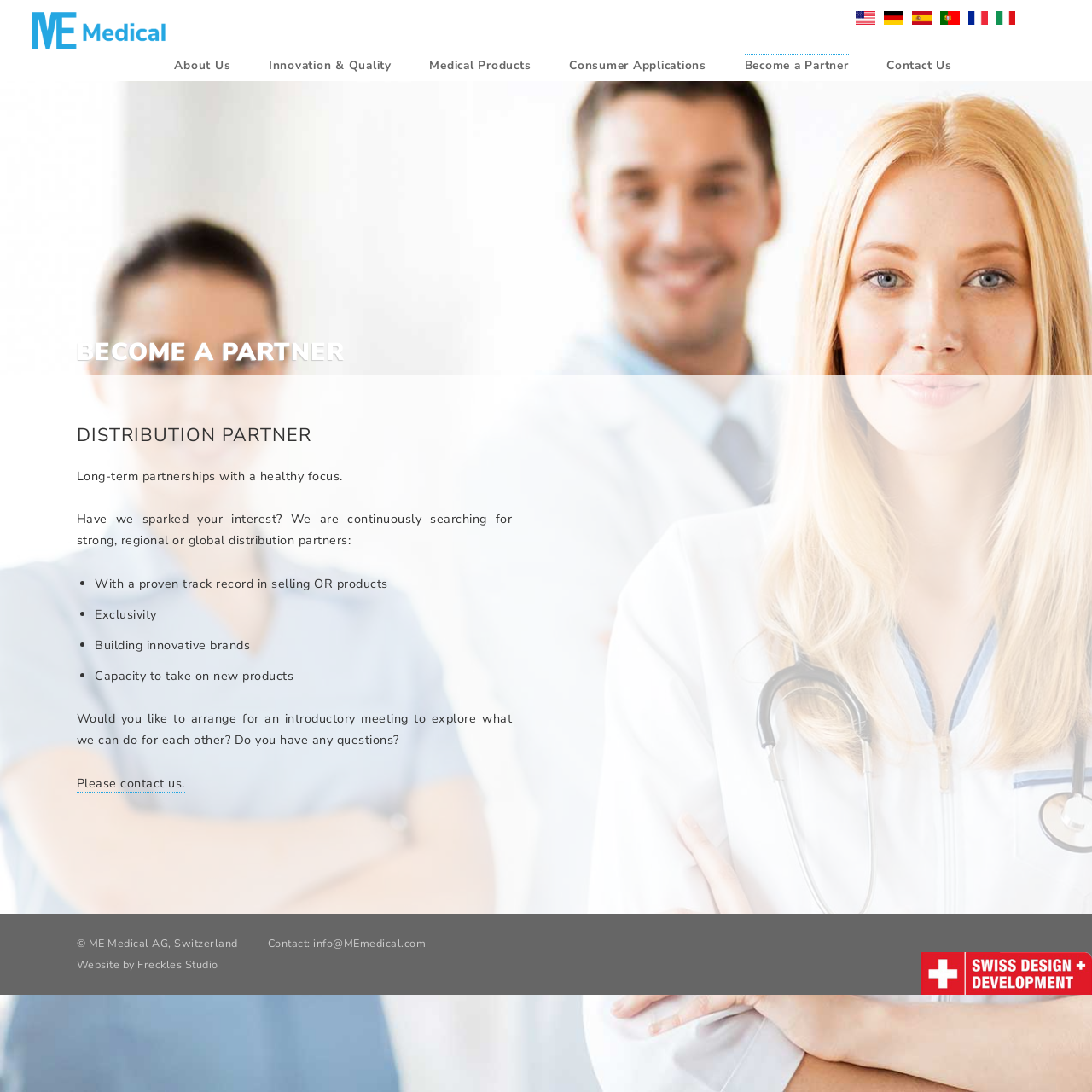Analyze the image and give a detailed response to the question:
What is the copyright information of the website?

The copyright information of the website is 'ME Medical AG, Switzerland' which can be found at the bottom of the webpage.